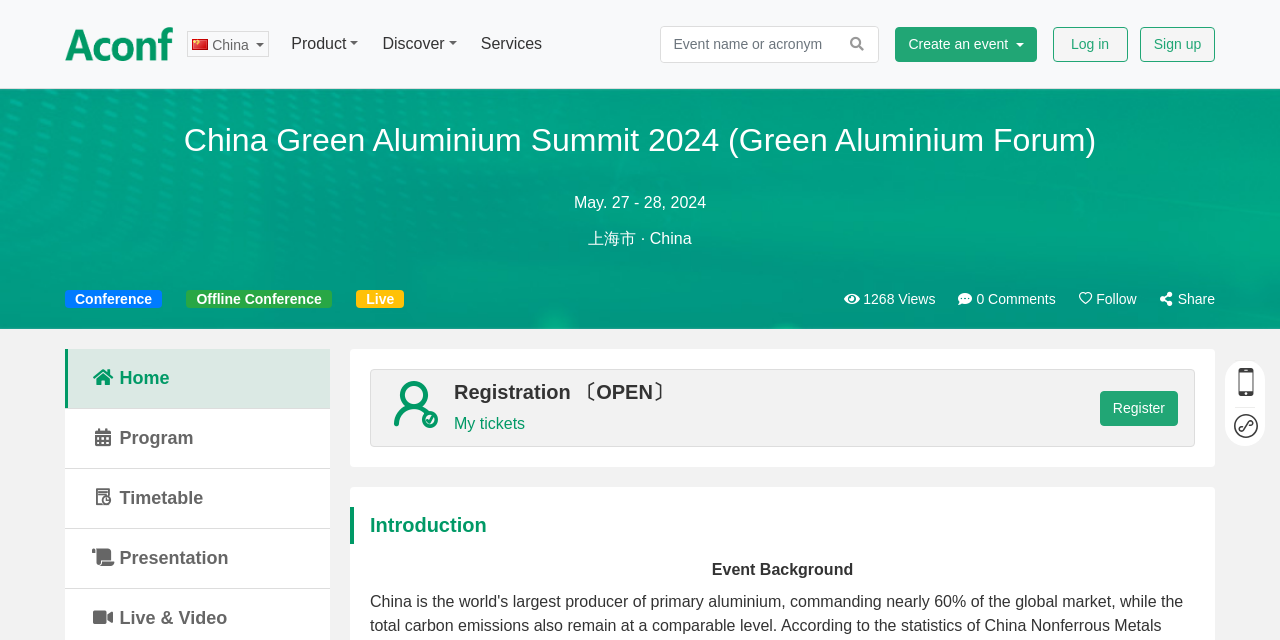Determine the bounding box coordinates for the region that must be clicked to execute the following instruction: "Search for an event".

[0.517, 0.041, 0.686, 0.096]